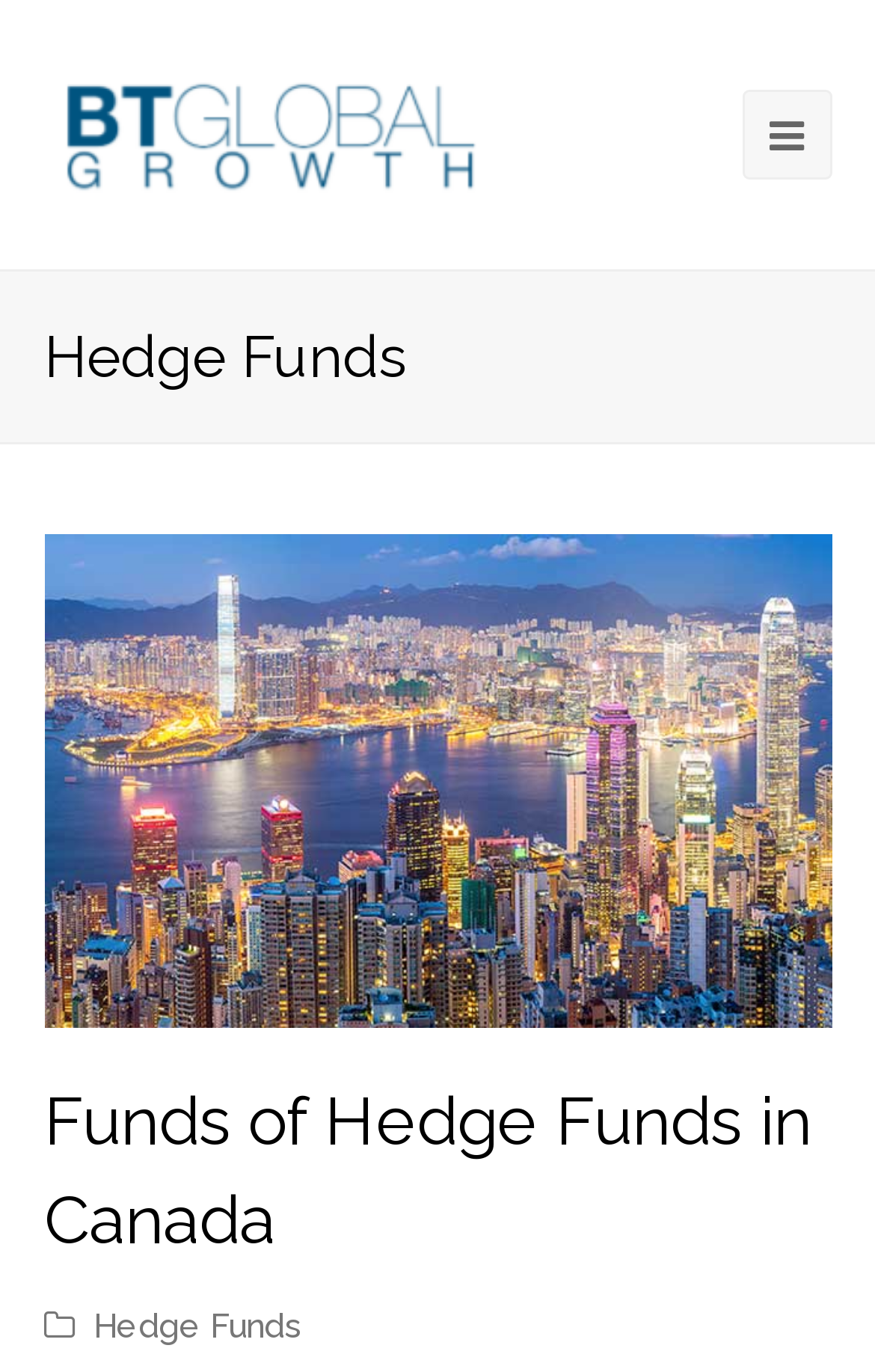How many images are on the webpage?
Please provide a single word or phrase in response based on the screenshot.

2